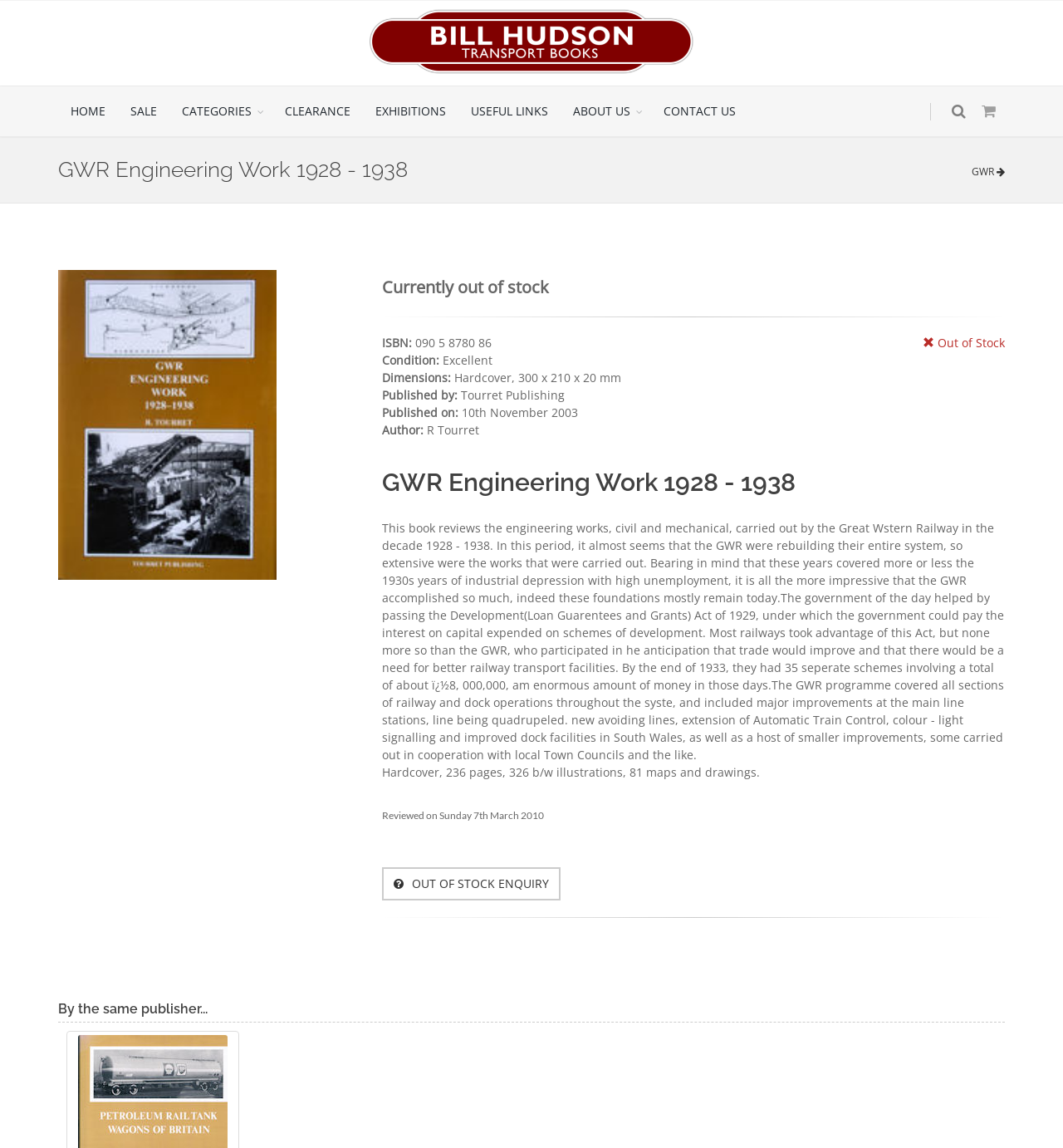Please find the bounding box coordinates of the section that needs to be clicked to achieve this instruction: "Click the Bill Hudson Transport Books image".

[0.348, 0.008, 0.652, 0.064]